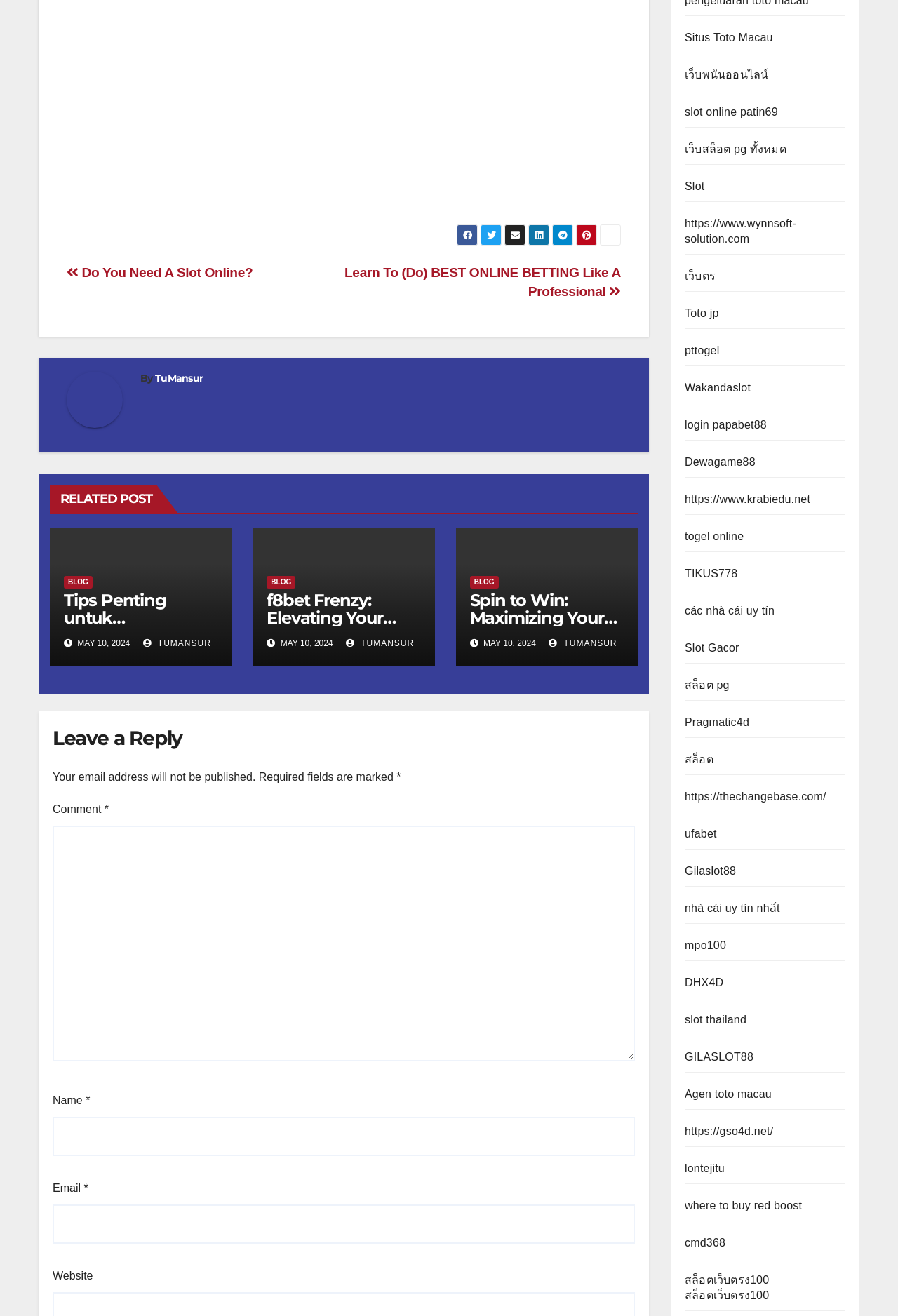Find the bounding box coordinates for the HTML element specified by: "nhà cái uy tín nhất".

[0.762, 0.686, 0.868, 0.695]